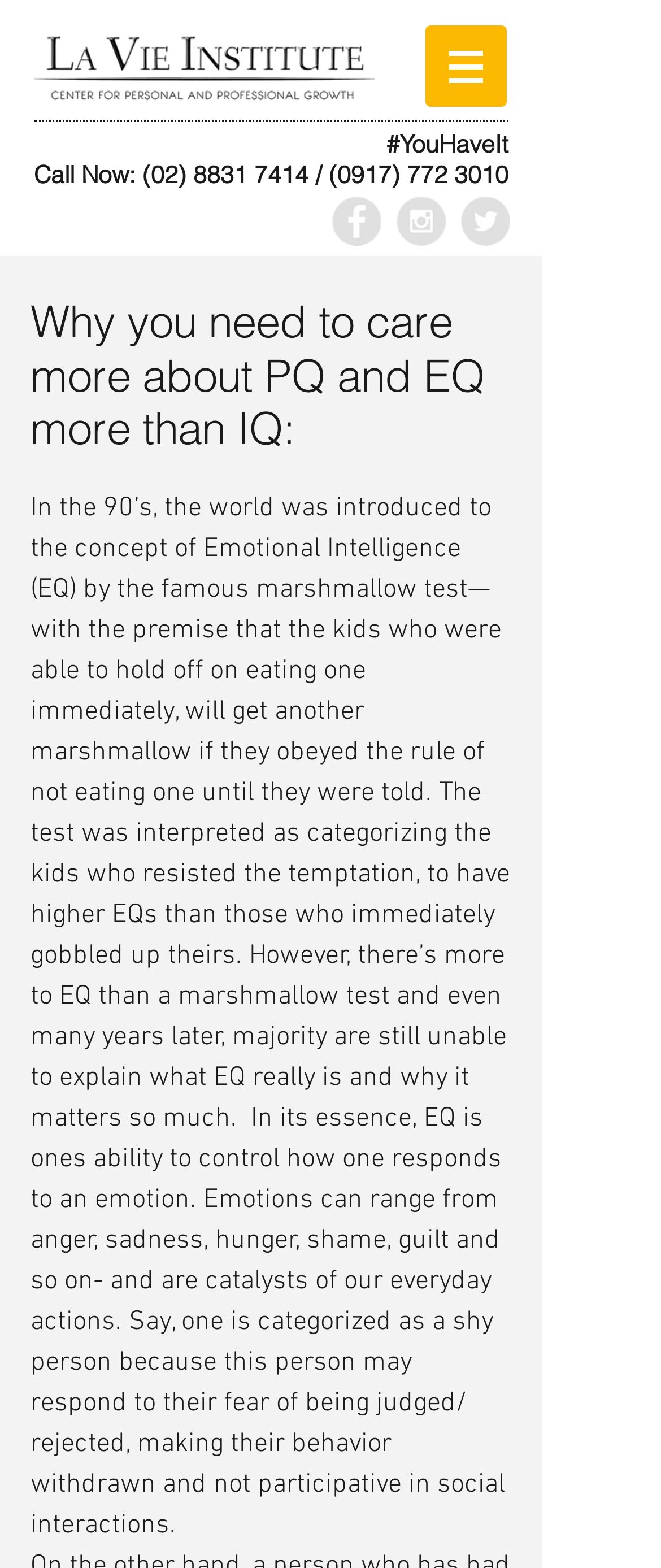What is the topic of the main article on the webpage?
Provide a detailed answer to the question, using the image to inform your response.

I found the topic of the main article by reading the StaticText element that contains the introduction to the concept of Emotional Intelligence (EQ) and its relation to the marshmallow test.